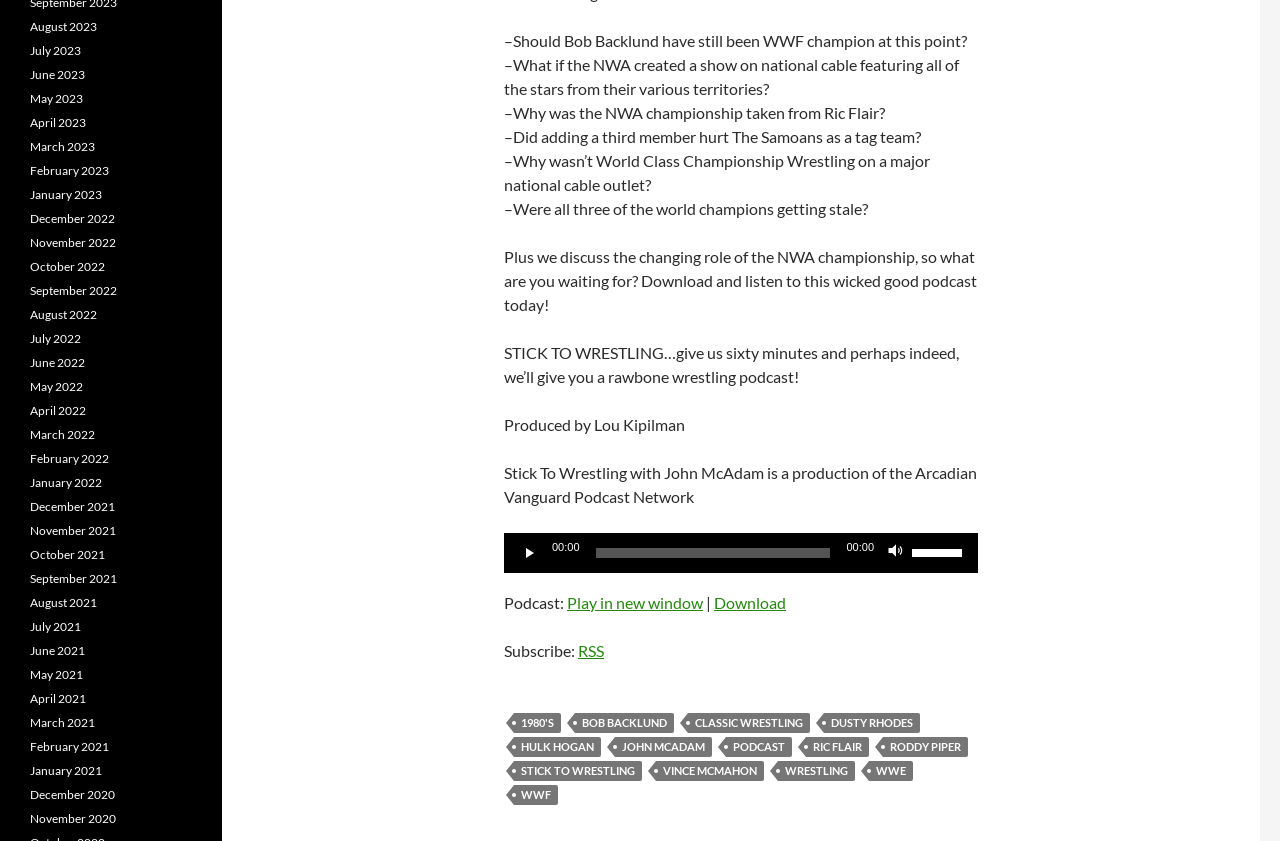What is the name of the production company?
Look at the image and construct a detailed response to the question.

The name of the production company can be found in the text 'Stick To Wrestling with John McAdam is a production of the Arcadian Vanguard Podcast Network' which is a StaticText element with ID 223.